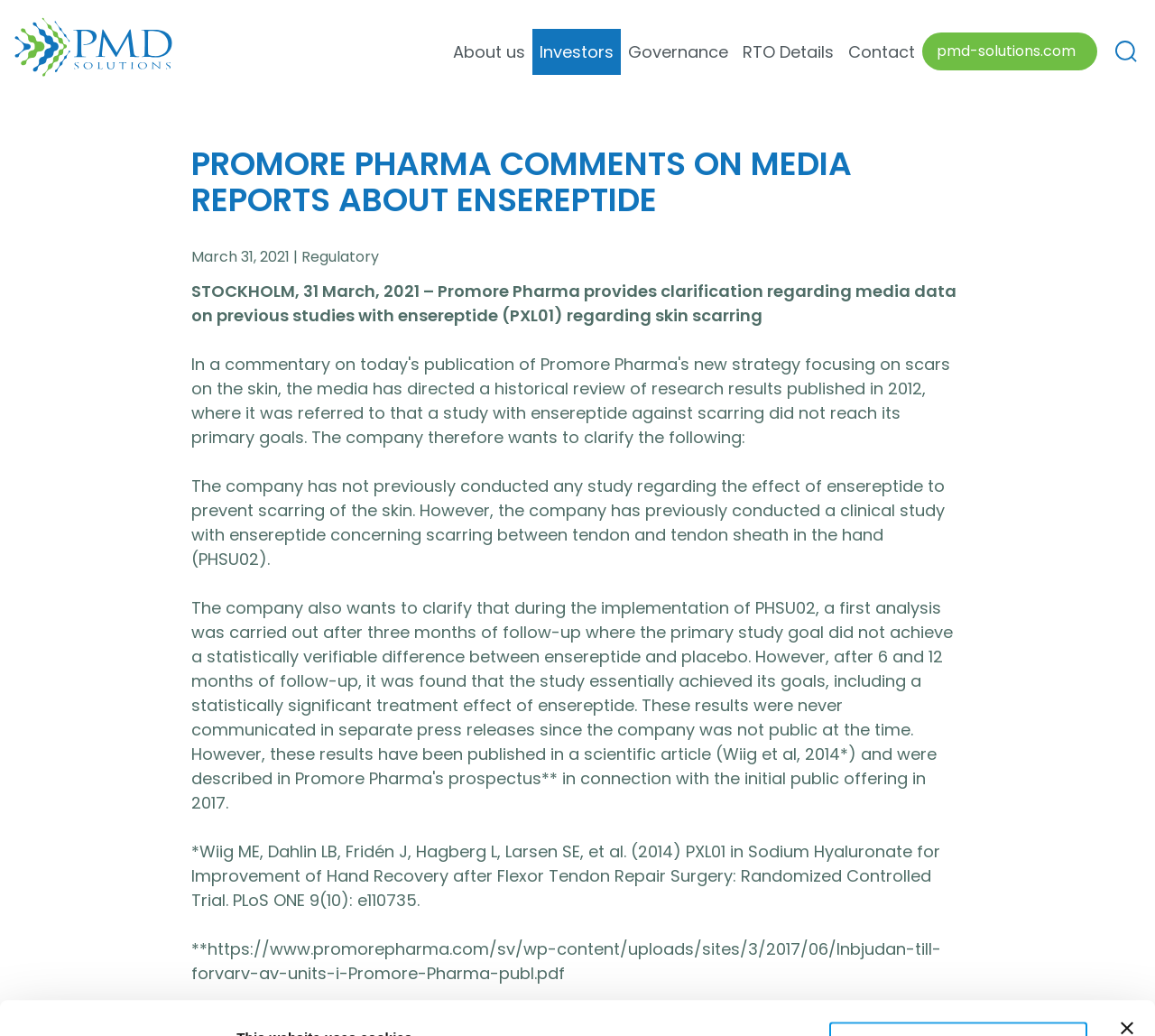Determine the bounding box coordinates of the clickable area required to perform the following instruction: "Go to About us". The coordinates should be represented as four float numbers between 0 and 1: [left, top, right, bottom].

[0.386, 0.027, 0.461, 0.072]